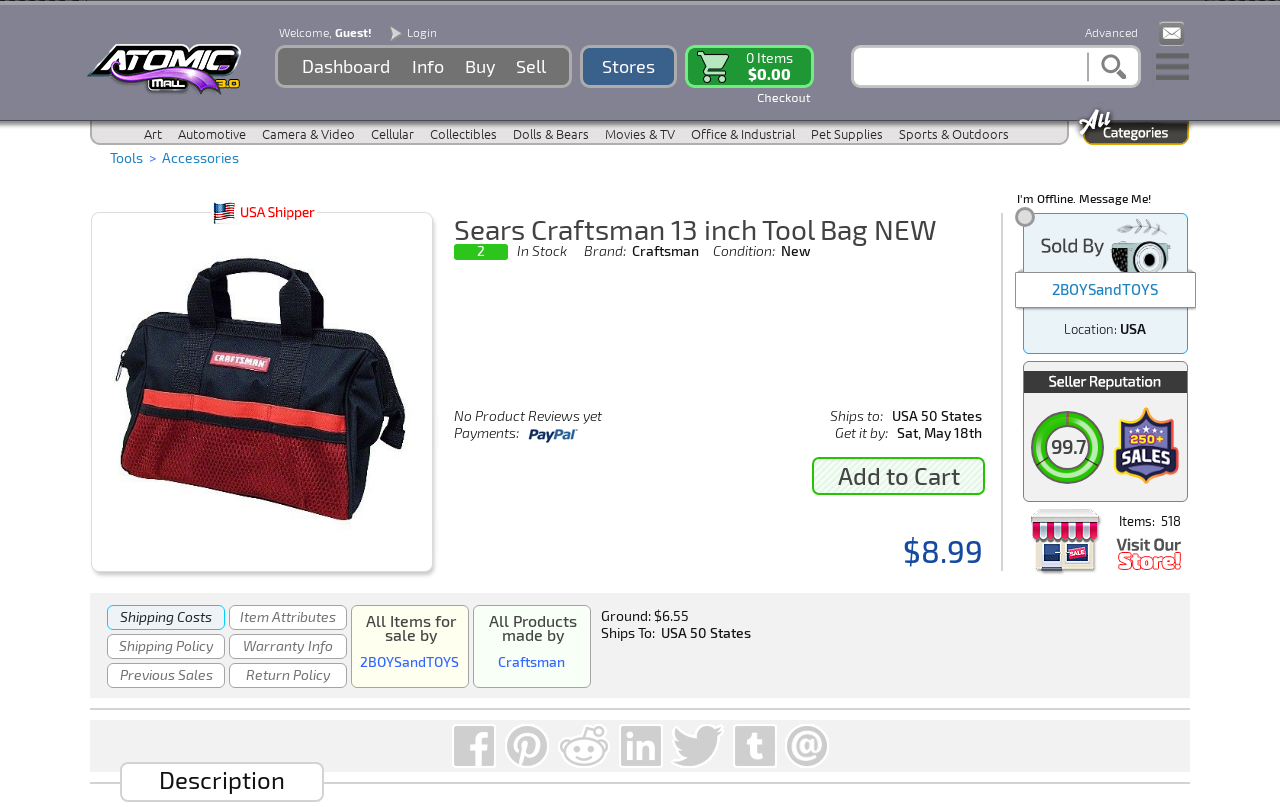Provide a short answer using a single word or phrase for the following question: 
Where does the seller ship to?

USA 50 States